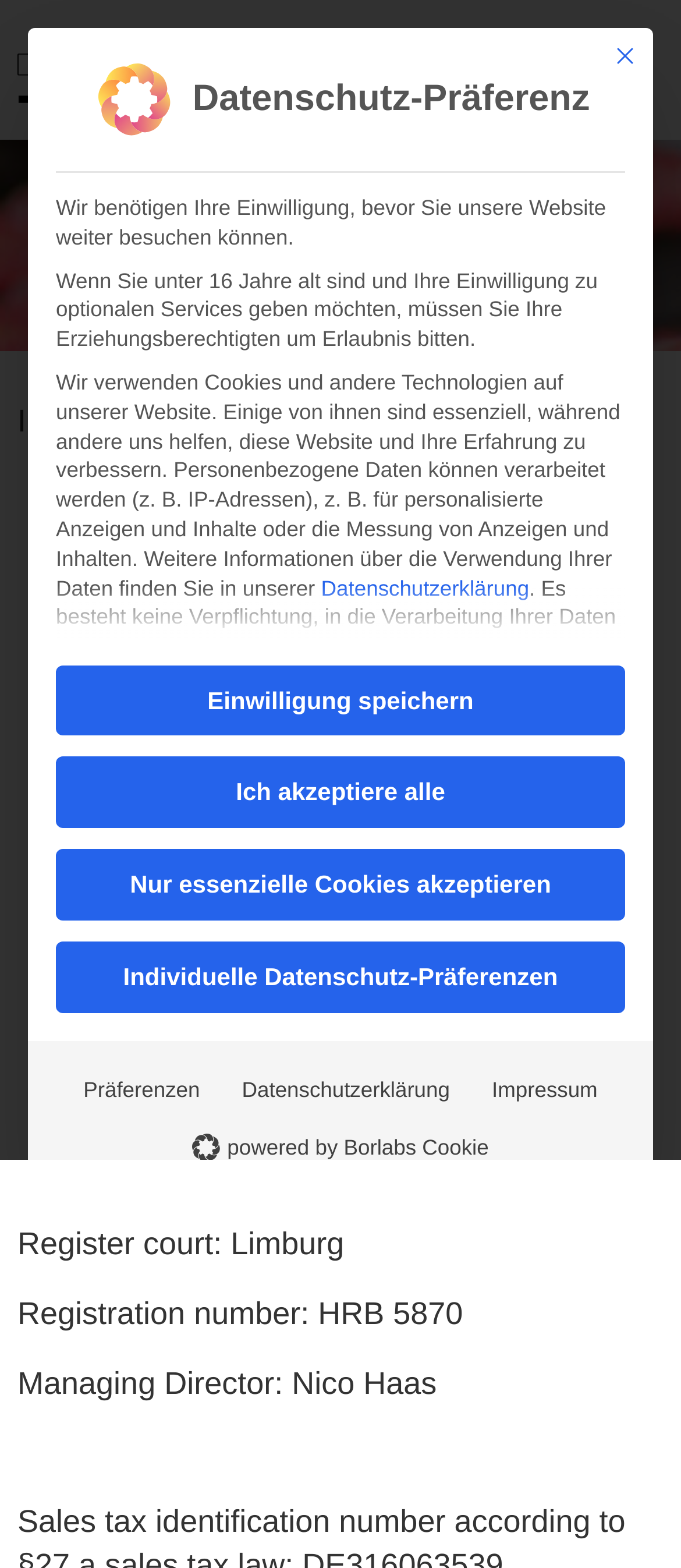Give a concise answer of one word or phrase to the question: 
What is the warning about regarding US-based services?

Risk of data processing by US authorities